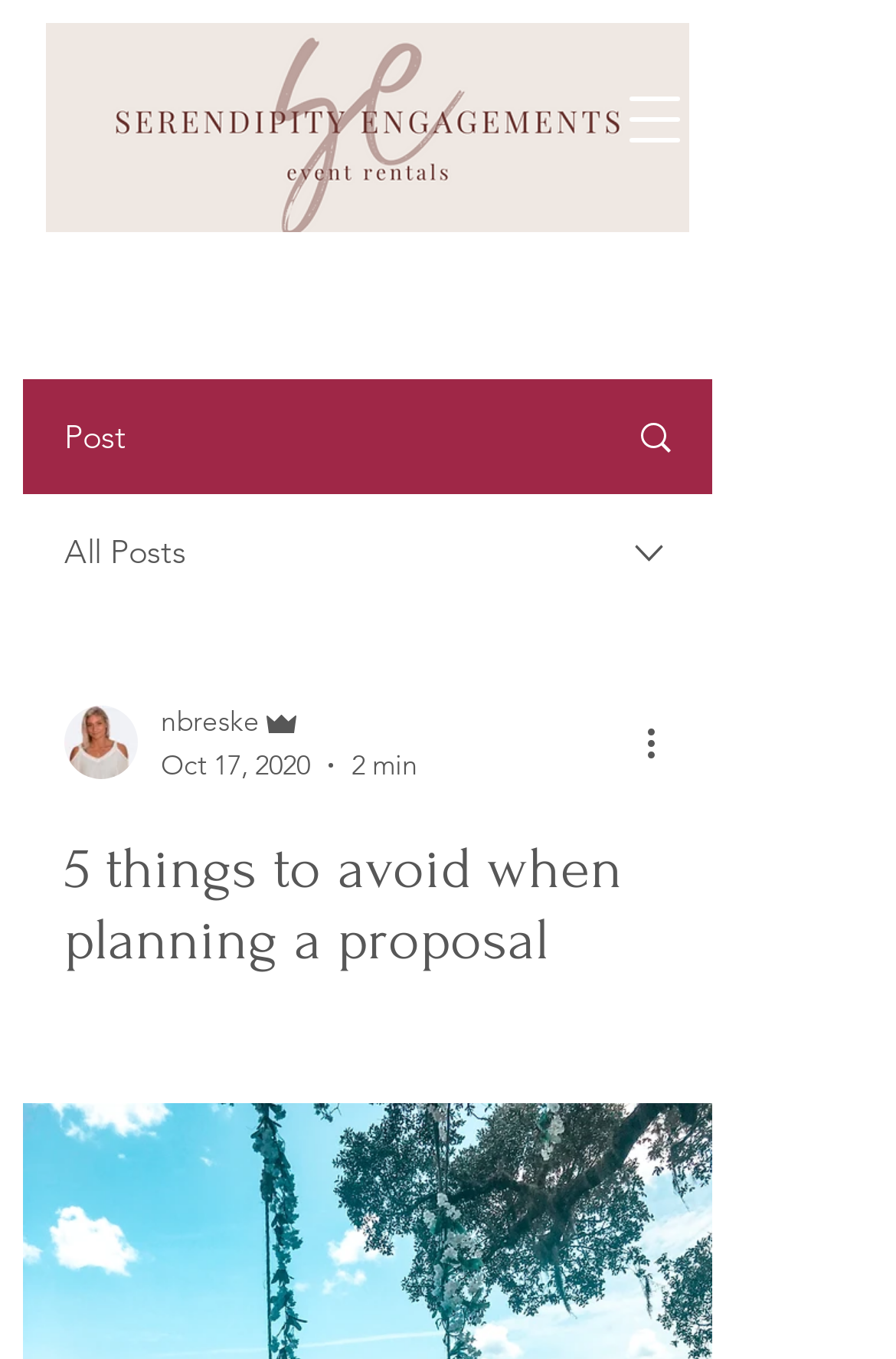Determine the main headline from the webpage and extract its text.

5 things to avoid when planning a proposal